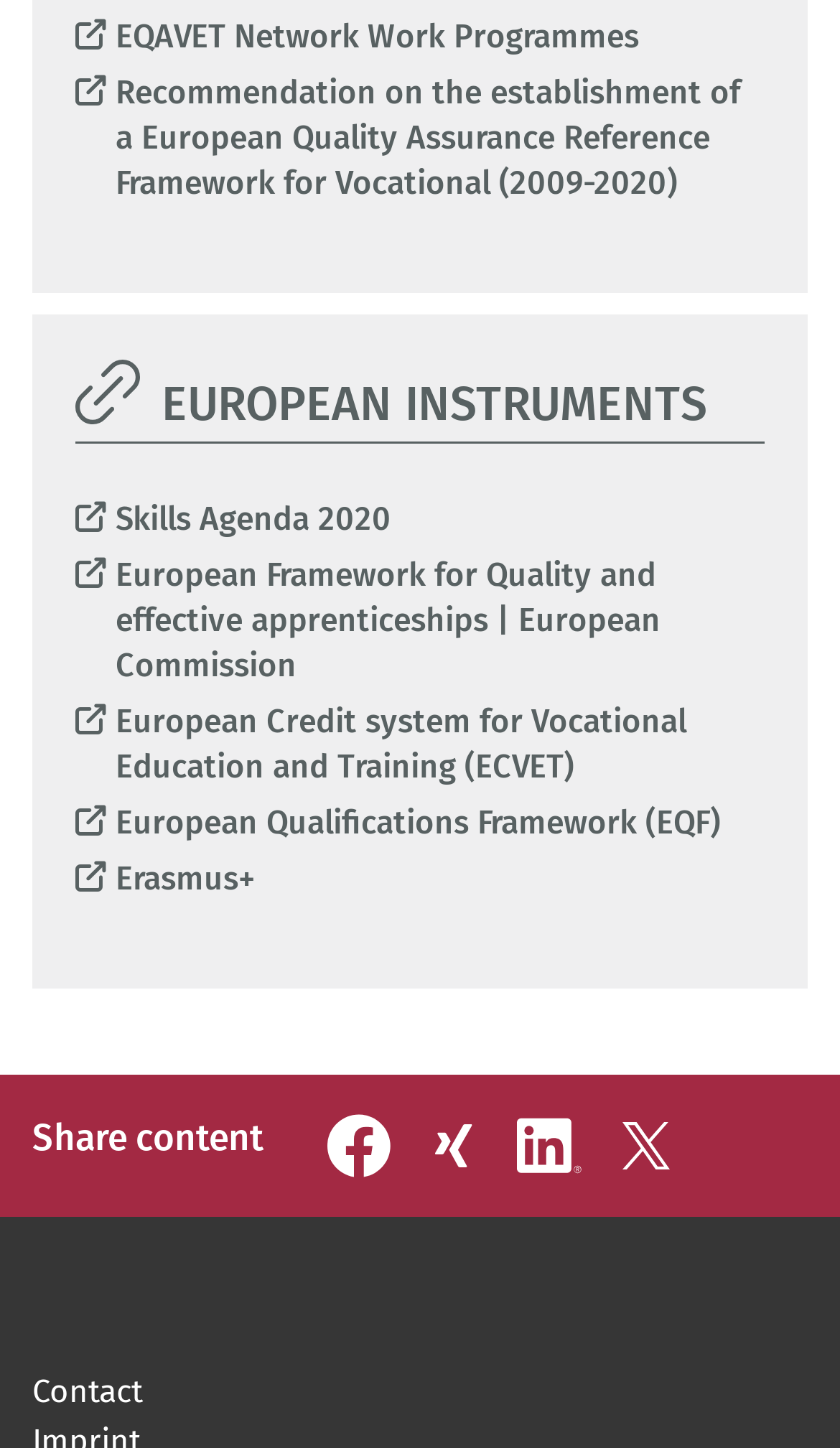Can you specify the bounding box coordinates for the region that should be clicked to fulfill this instruction: "Check the keywords related to Apoptosis".

None